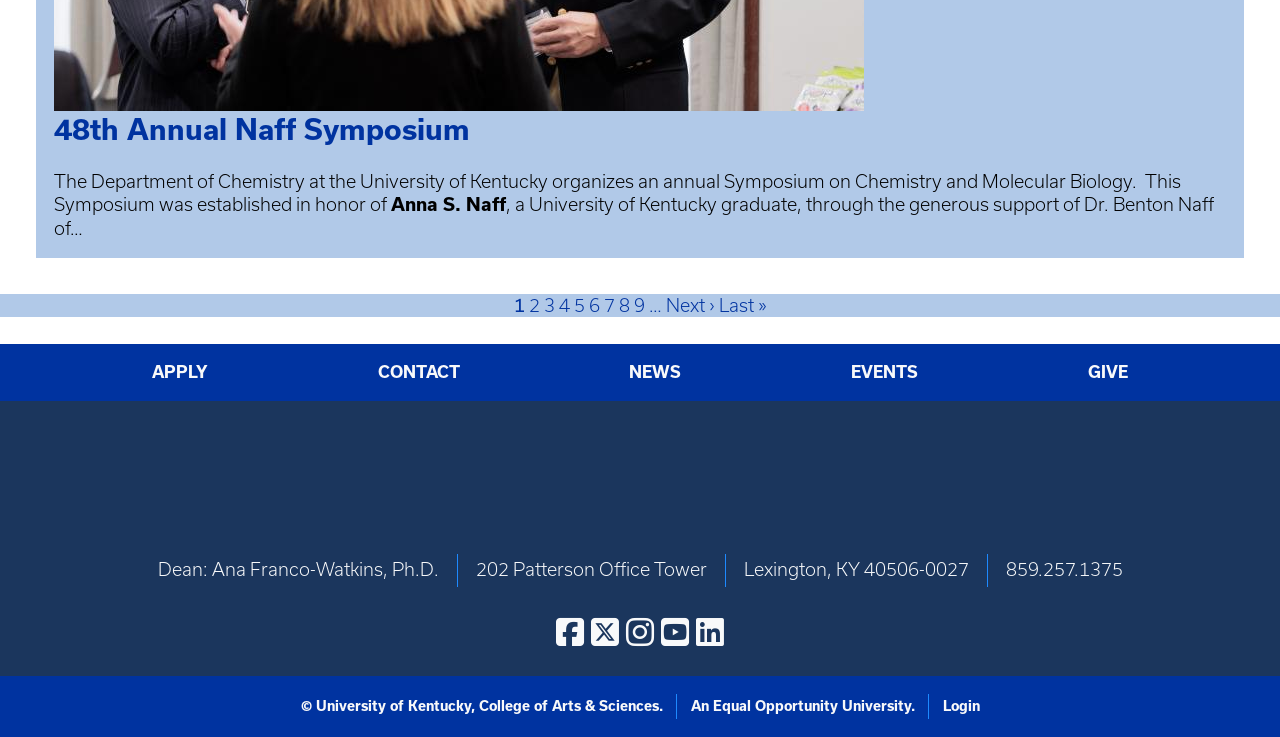Find the bounding box coordinates for the element that must be clicked to complete the instruction: "Login to the system". The coordinates should be four float numbers between 0 and 1, indicated as [left, top, right, bottom].

[0.736, 0.947, 0.765, 0.971]